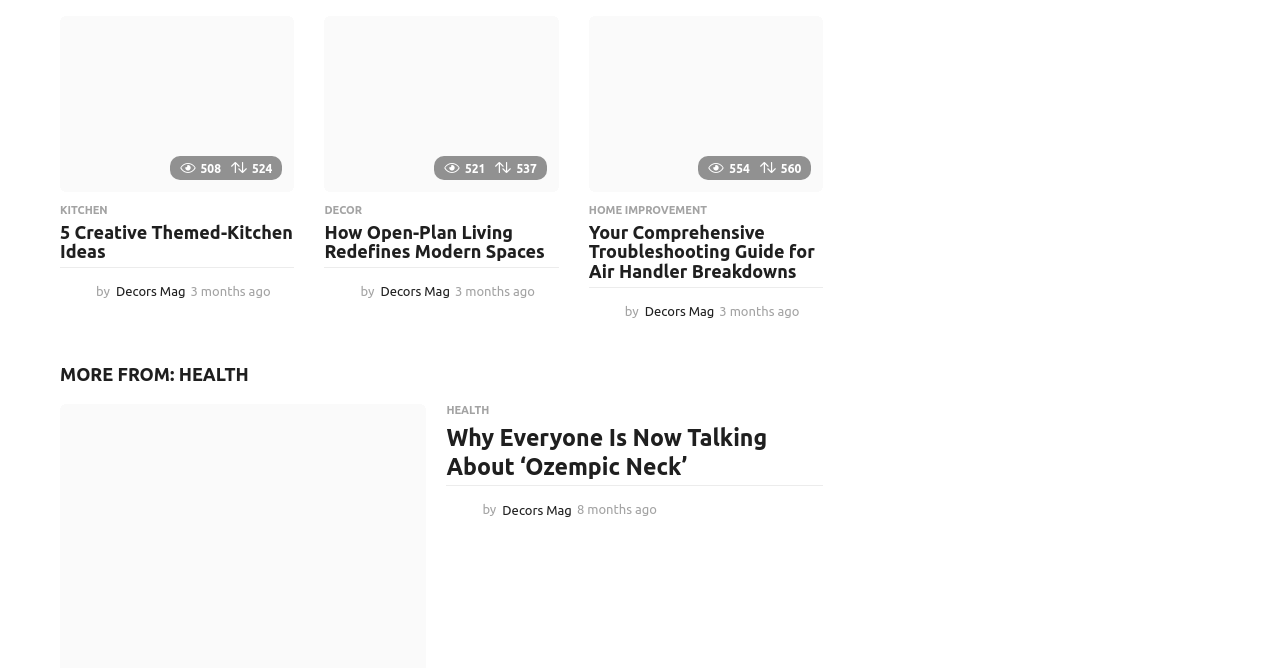Provide a single word or phrase to answer the given question: 
How many months ago was the 'Ozempic Neck' article published?

8 months